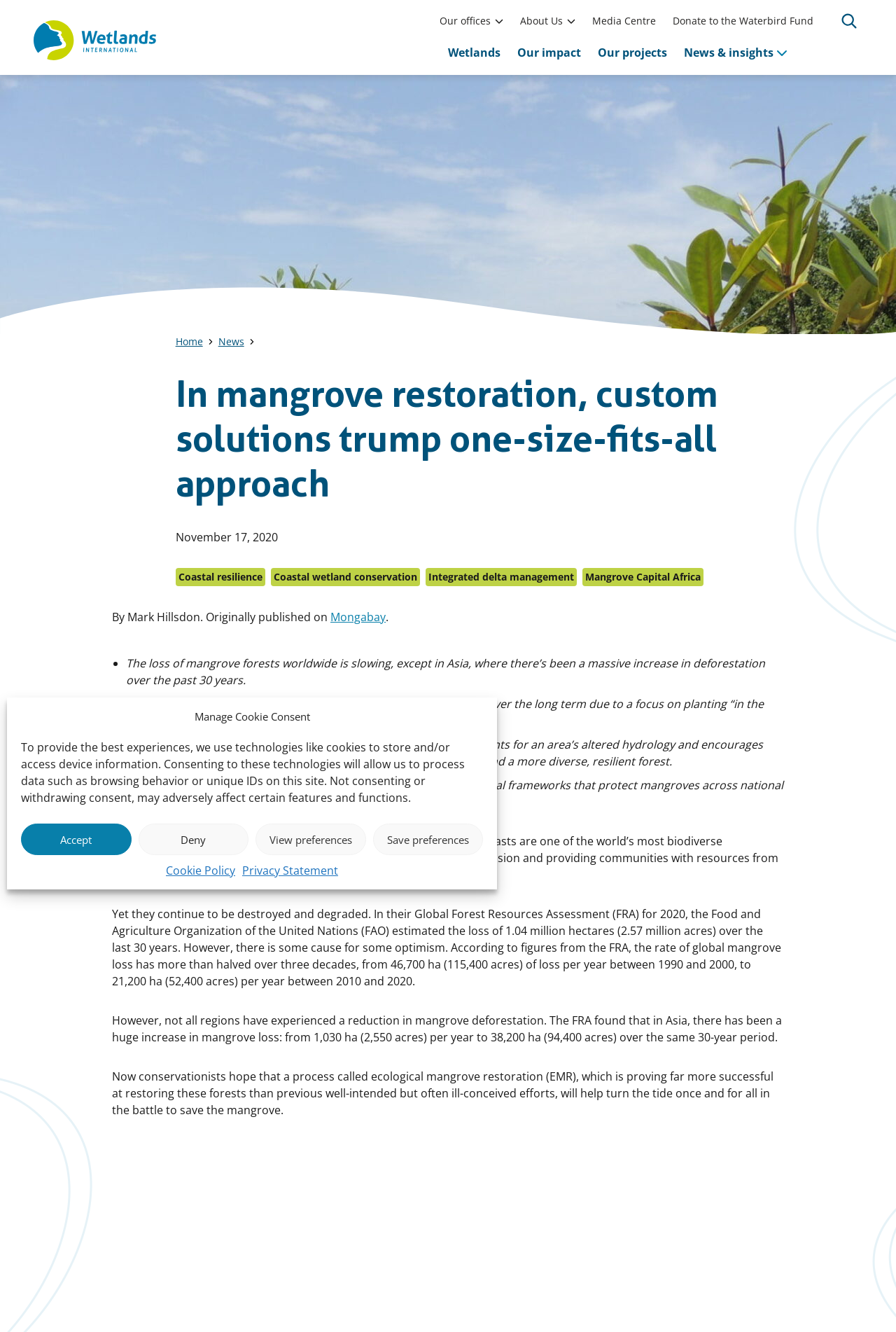Using the provided description aria-label="Open search form", find the bounding box coordinates for the UI element. Provide the coordinates in (top-left x, top-left y, bottom-right x, bottom-right y) format, ensuring all values are between 0 and 1.

[0.933, 0.004, 0.962, 0.027]